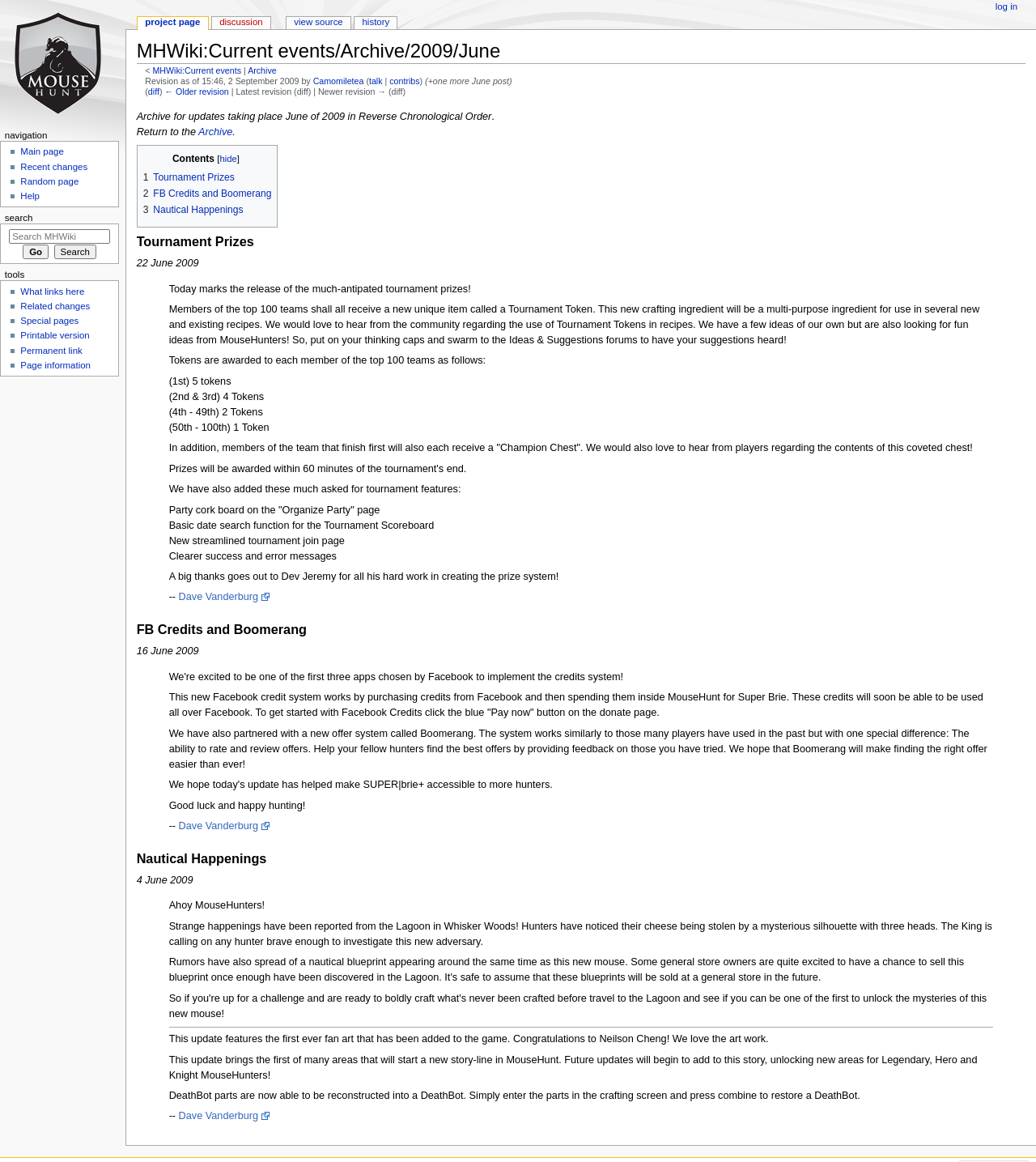What is the name of the tournament prize item?
Please answer the question as detailed as possible based on the image.

The tournament prize item is mentioned in the text 'Members of the top 100 teams shall all receive a new unique item called a Tournament Token.' which is located in the 'Tournament Prizes' section.